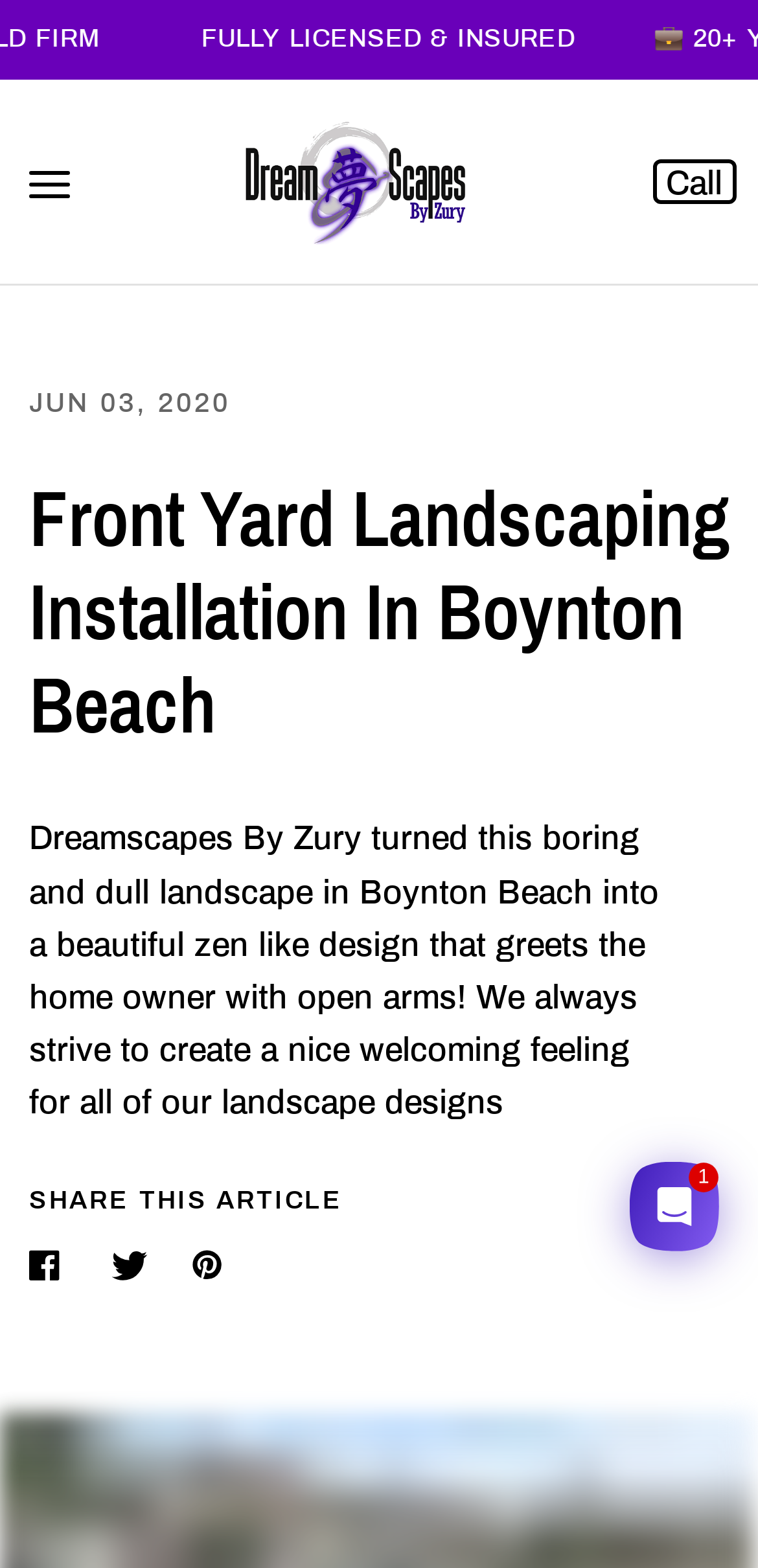Find the primary header on the webpage and provide its text.

Front Yard Landscaping Installation In Boynton Beach